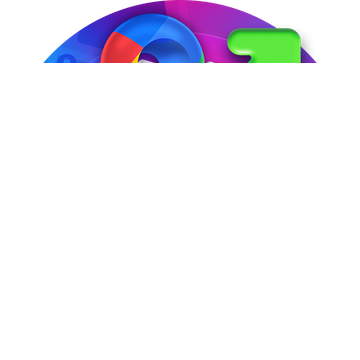Thoroughly describe everything you see in the image.

The image features a vibrant graphic design that incorporates elements suggesting themes of creativity and digital marketing. It showcases a colorful arrangement of geometric shapes, including a circular design with a multi-colored pattern blending shades of blue, purple, and green. This visually striking composition likely serves to emphasize ideas related to business visibility and positioning in digital spaces, particularly in the context of utilizing tools like Google Maps to enhance a company's online presence. The background's bold colors and modern aesthetic suggest a focus on innovation and effective marketing strategies. This image aligns with the topic of improving business card visibility on platforms like Google Maps, highlighting the intersection of technology and business networking.